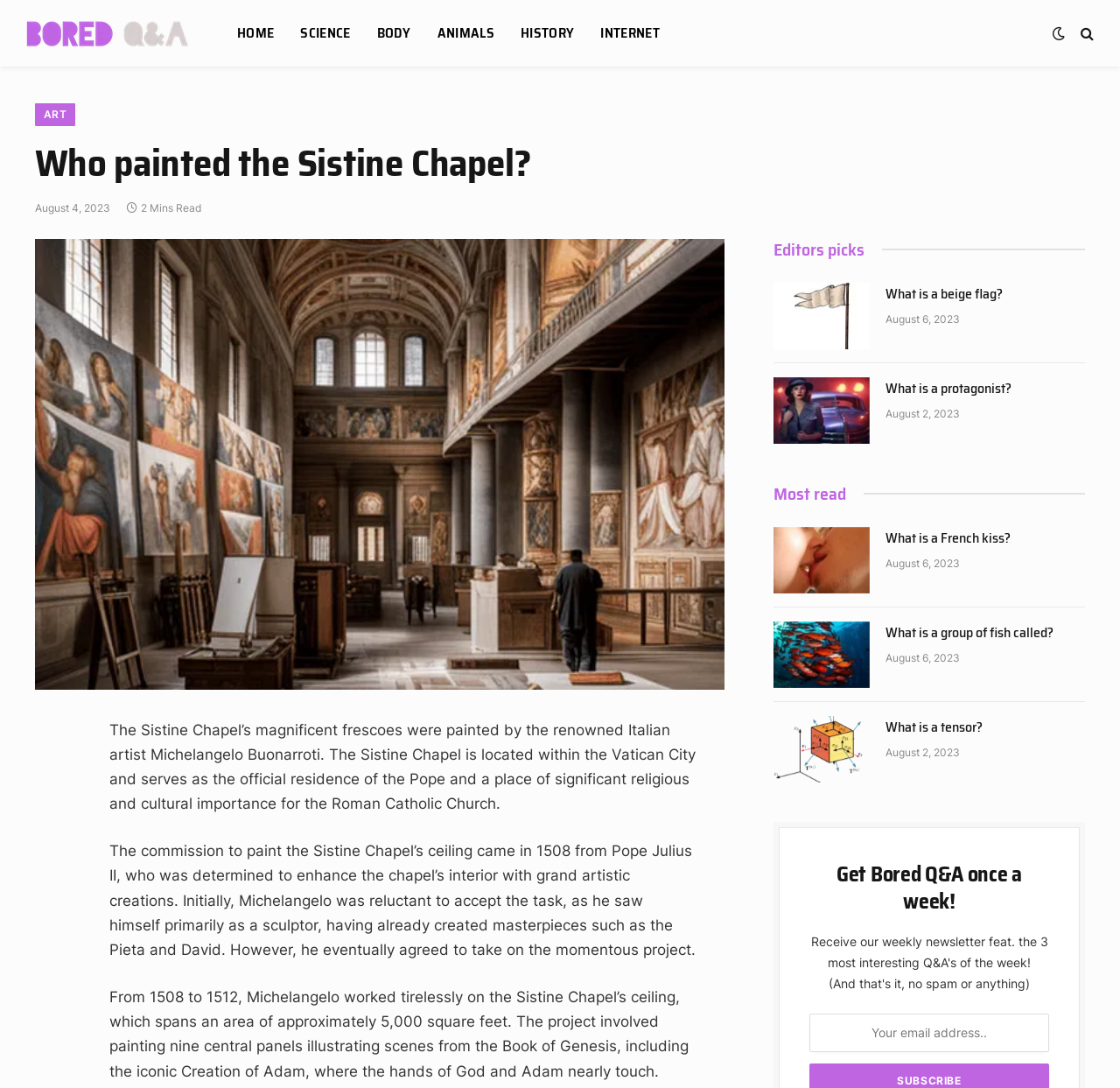Please mark the clickable region by giving the bounding box coordinates needed to complete this instruction: "Search".

[0.962, 0.012, 0.977, 0.049]